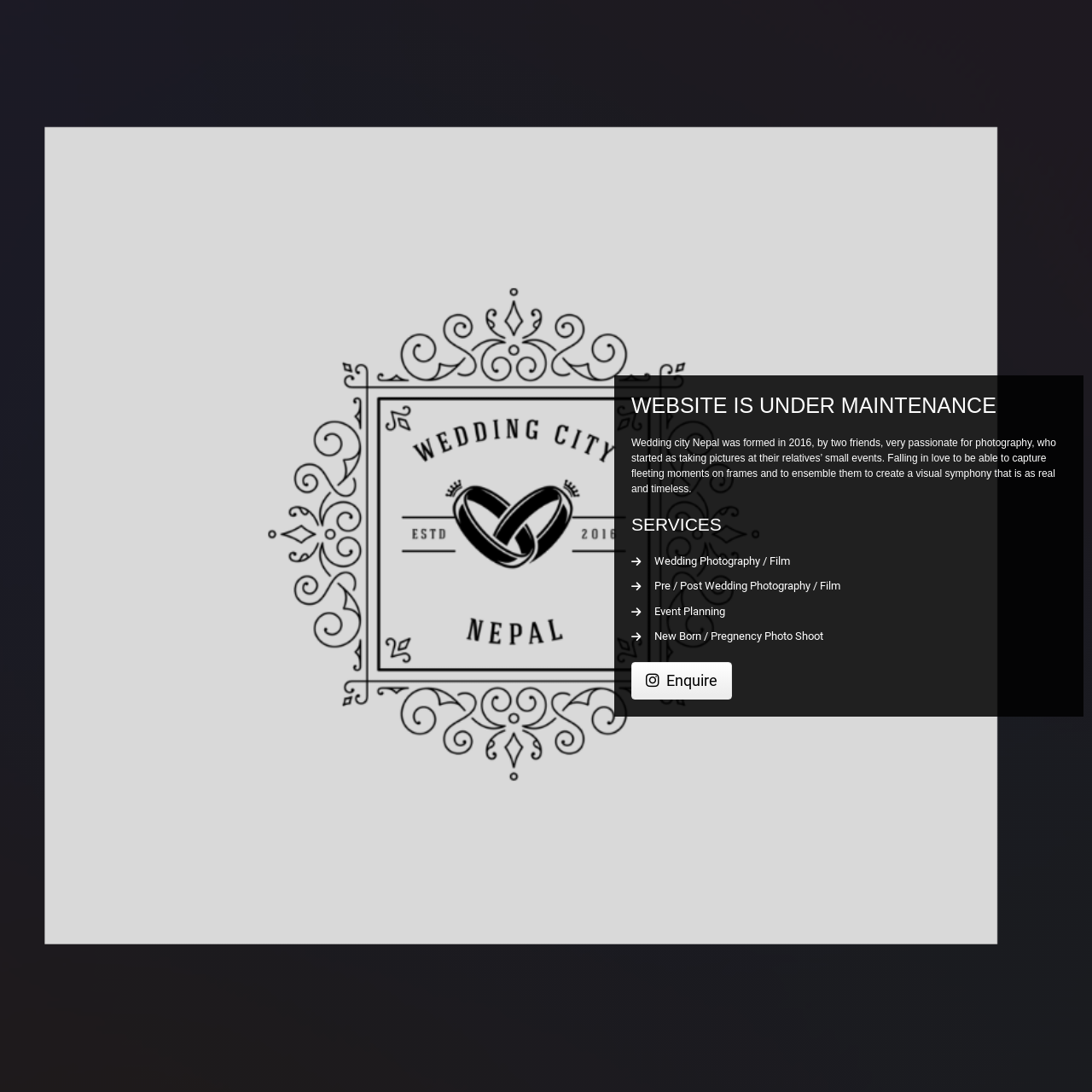Give a succinct answer to this question in a single word or phrase: 
What services does Wedding City Nepal offer?

Wedding Photography, Event Planning, etc.